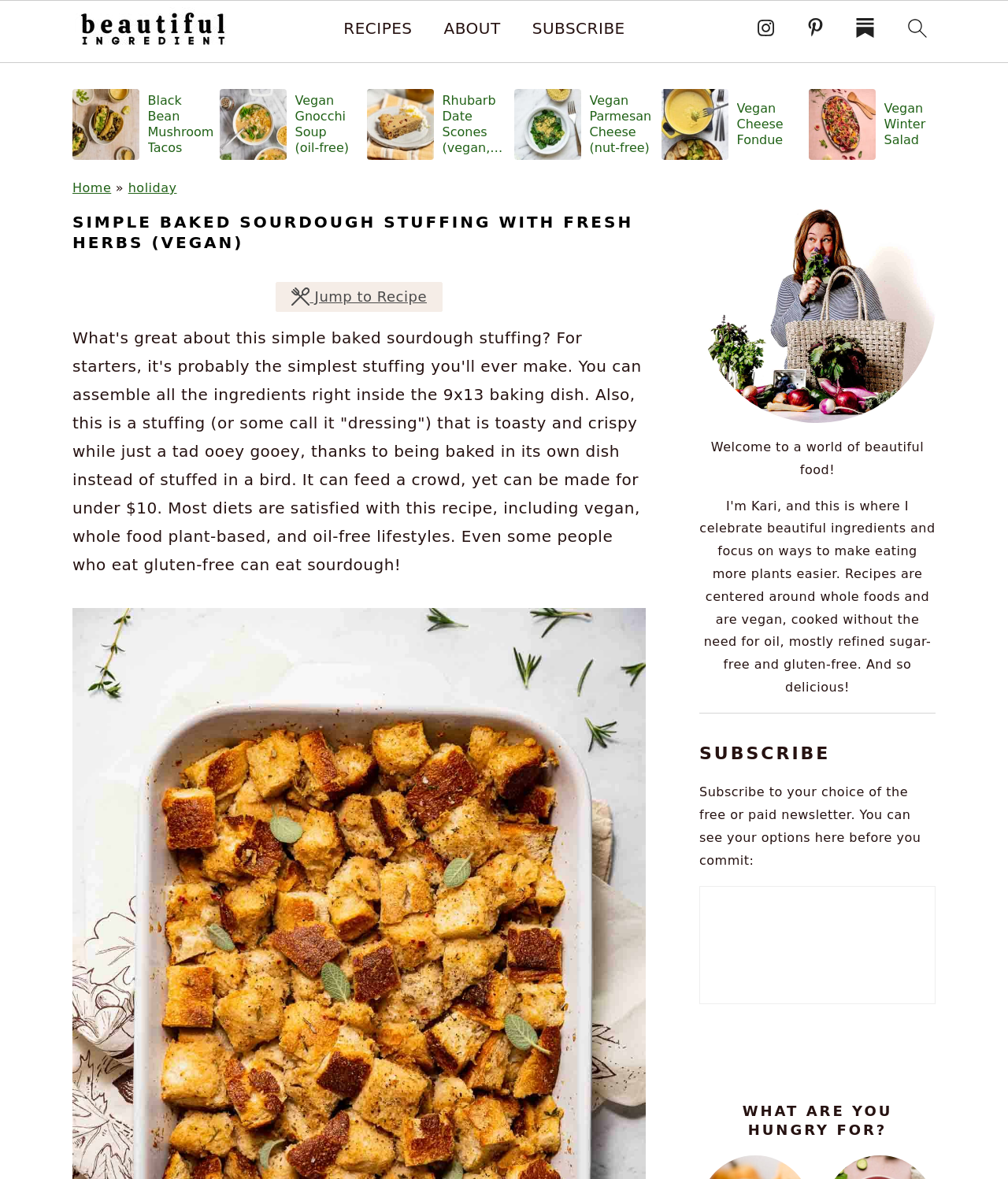Please determine the bounding box coordinates of the element to click on in order to accomplish the following task: "jump to recipe". Ensure the coordinates are four float numbers ranging from 0 to 1, i.e., [left, top, right, bottom].

[0.273, 0.239, 0.439, 0.265]